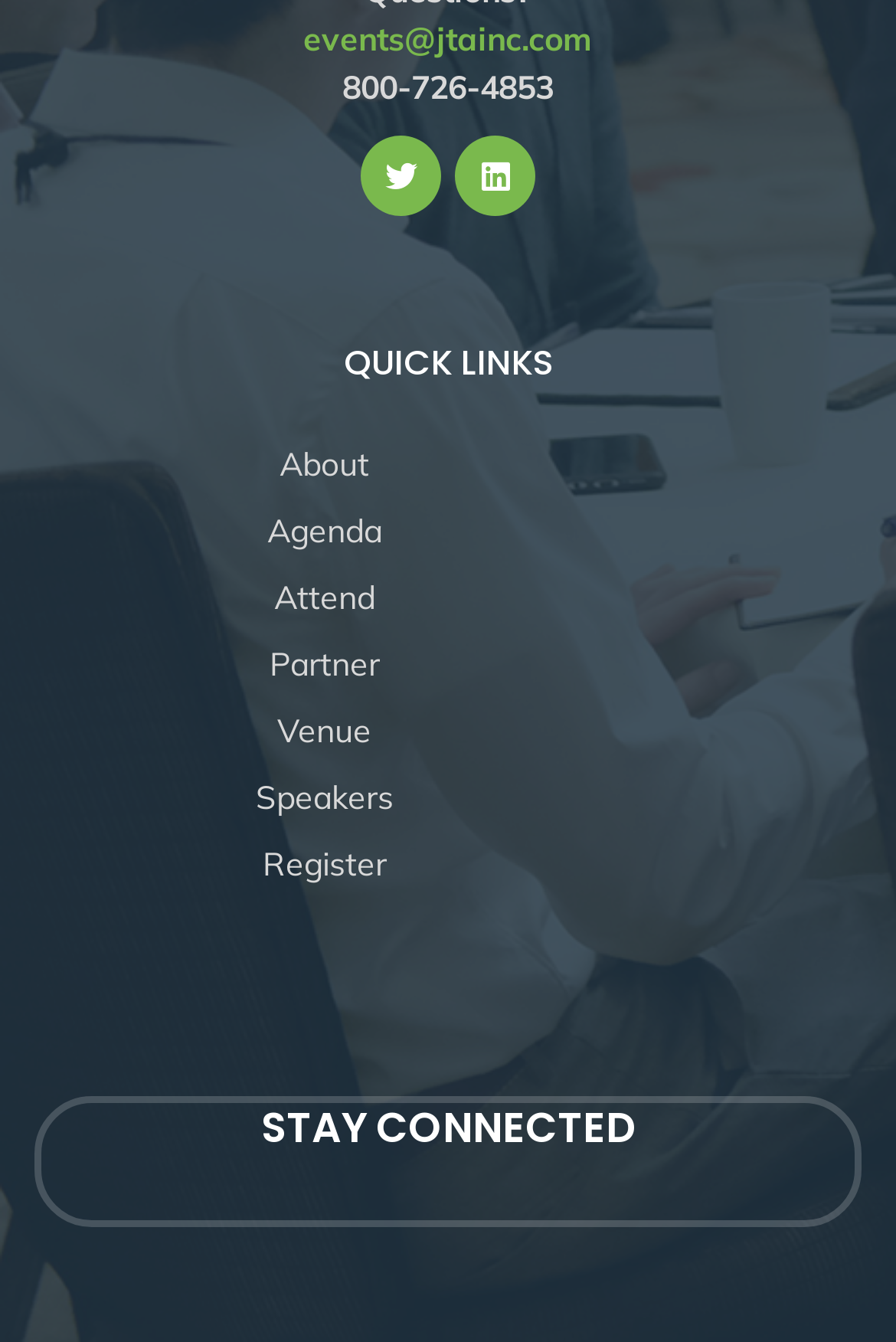Analyze the image and give a detailed response to the question:
How many social media links are there?

I counted the social media links on the top section of the webpage and found two links, one for Twitter and one for Linkedin.